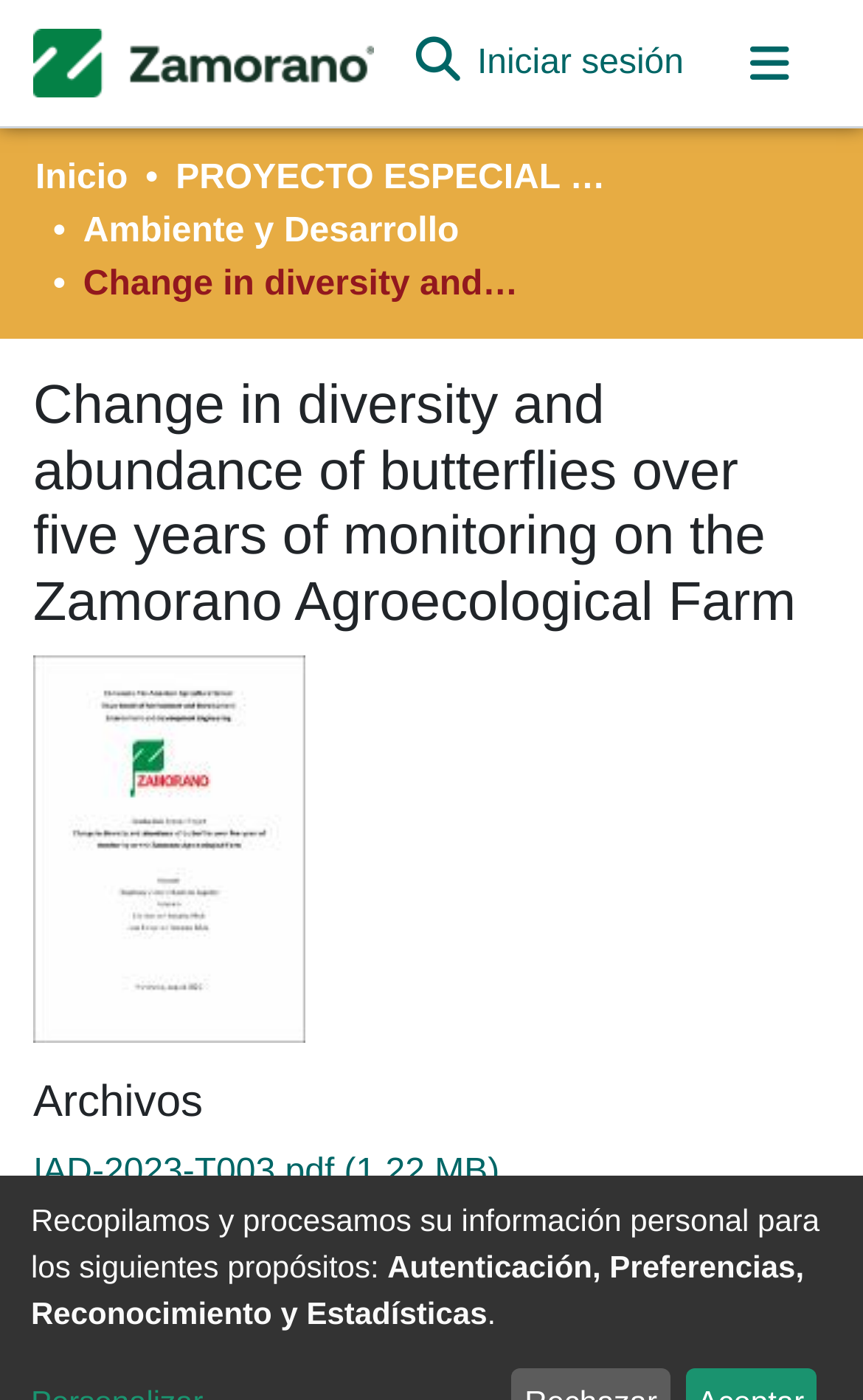Based on the image, provide a detailed and complete answer to the question: 
What is the title of the main content?

The main content has a heading element with the text 'Change in diversity and abundance of butterflies over five years of monitoring on the Zamorano Agroecological Farm' located at [0.038, 0.267, 0.962, 0.455]. This is likely the title of the main content.